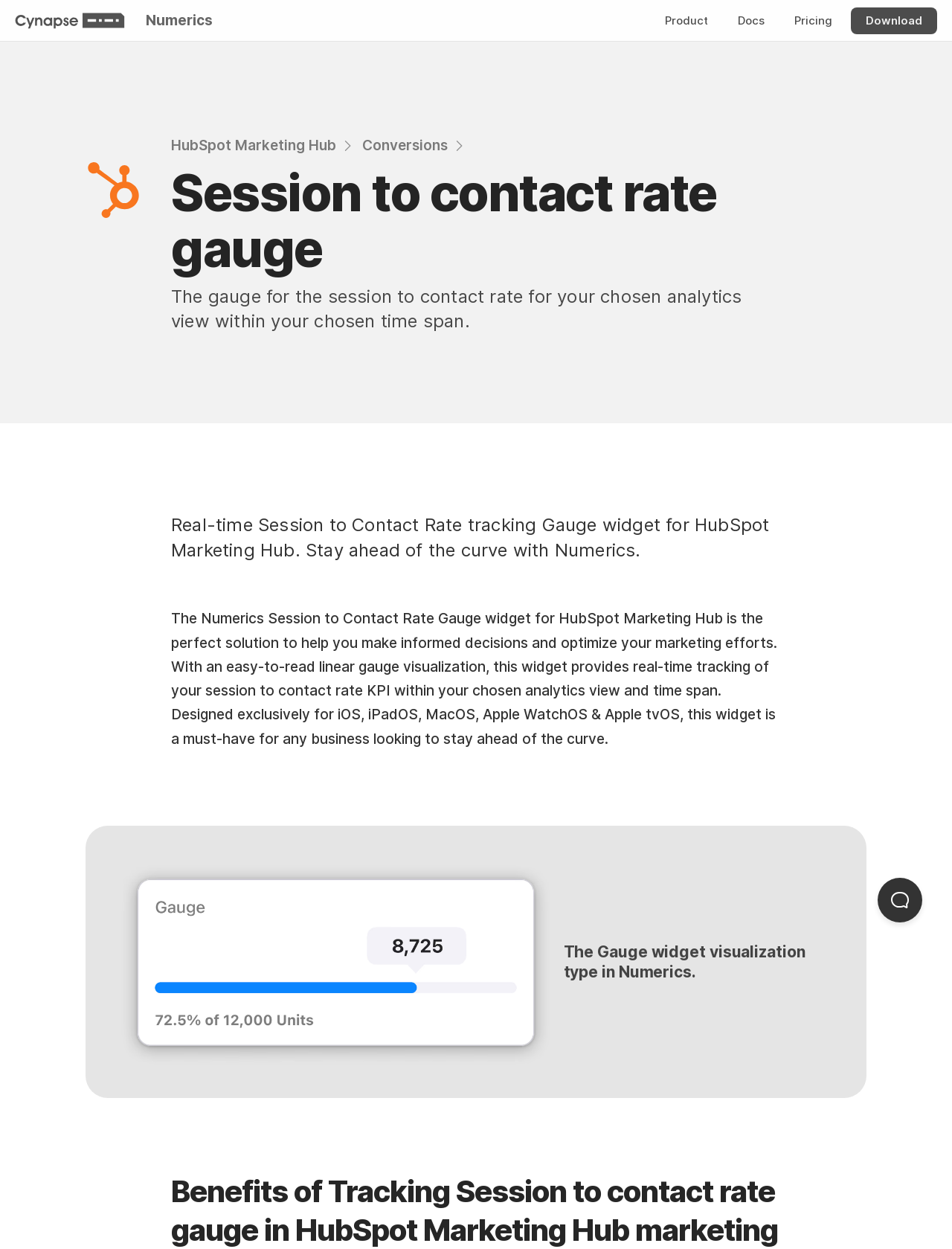Find the bounding box coordinates for the UI element whose description is: "Our Services". The coordinates should be four float numbers between 0 and 1, in the format [left, top, right, bottom].

None